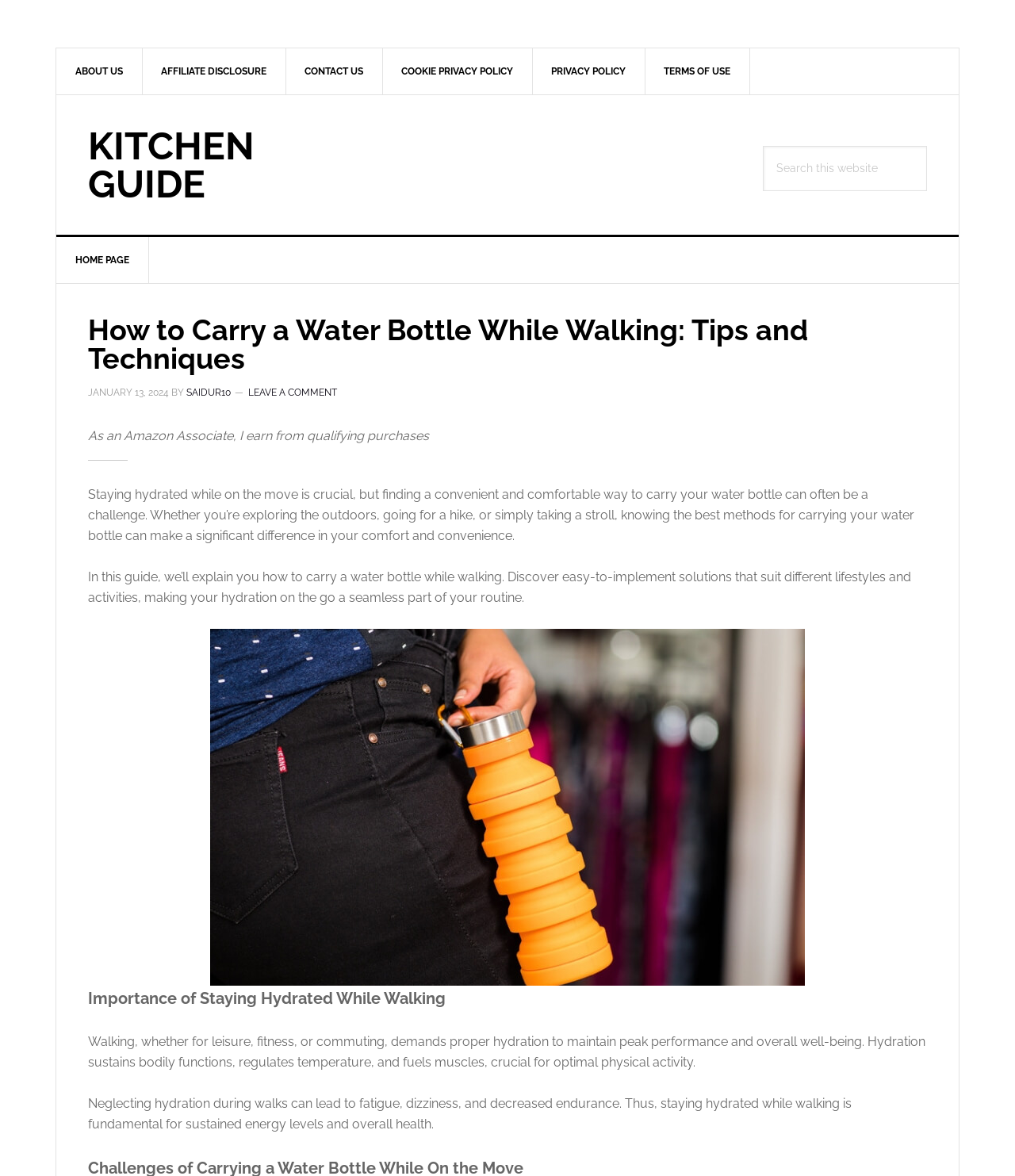Determine the bounding box coordinates of the clickable element to complete this instruction: "Read the article". Provide the coordinates in the format of four float numbers between 0 and 1, [left, top, right, bottom].

[0.087, 0.268, 0.913, 0.317]